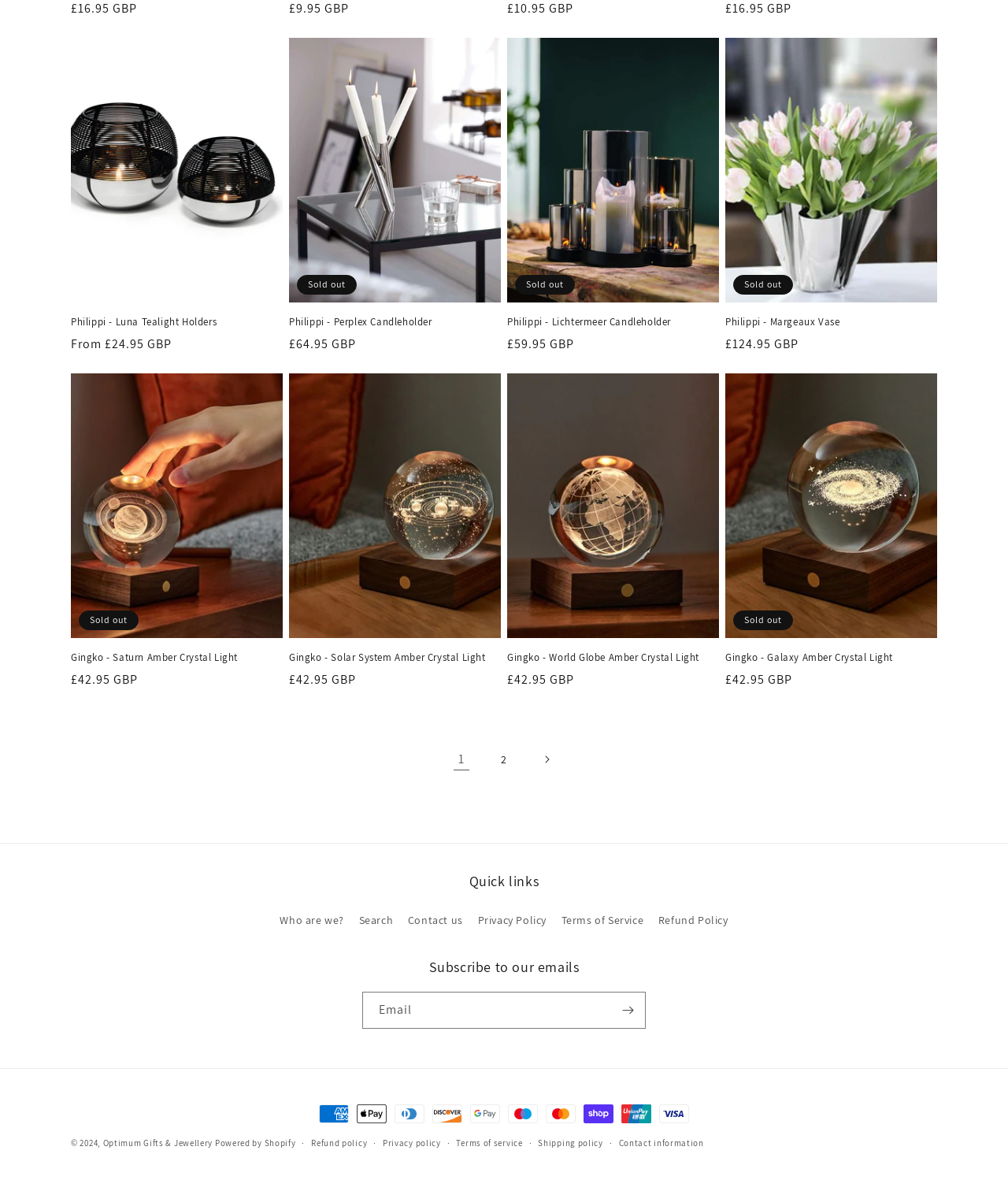Identify the bounding box coordinates of the element that should be clicked to fulfill this task: "Click Services". The coordinates should be provided as four float numbers between 0 and 1, i.e., [left, top, right, bottom].

None